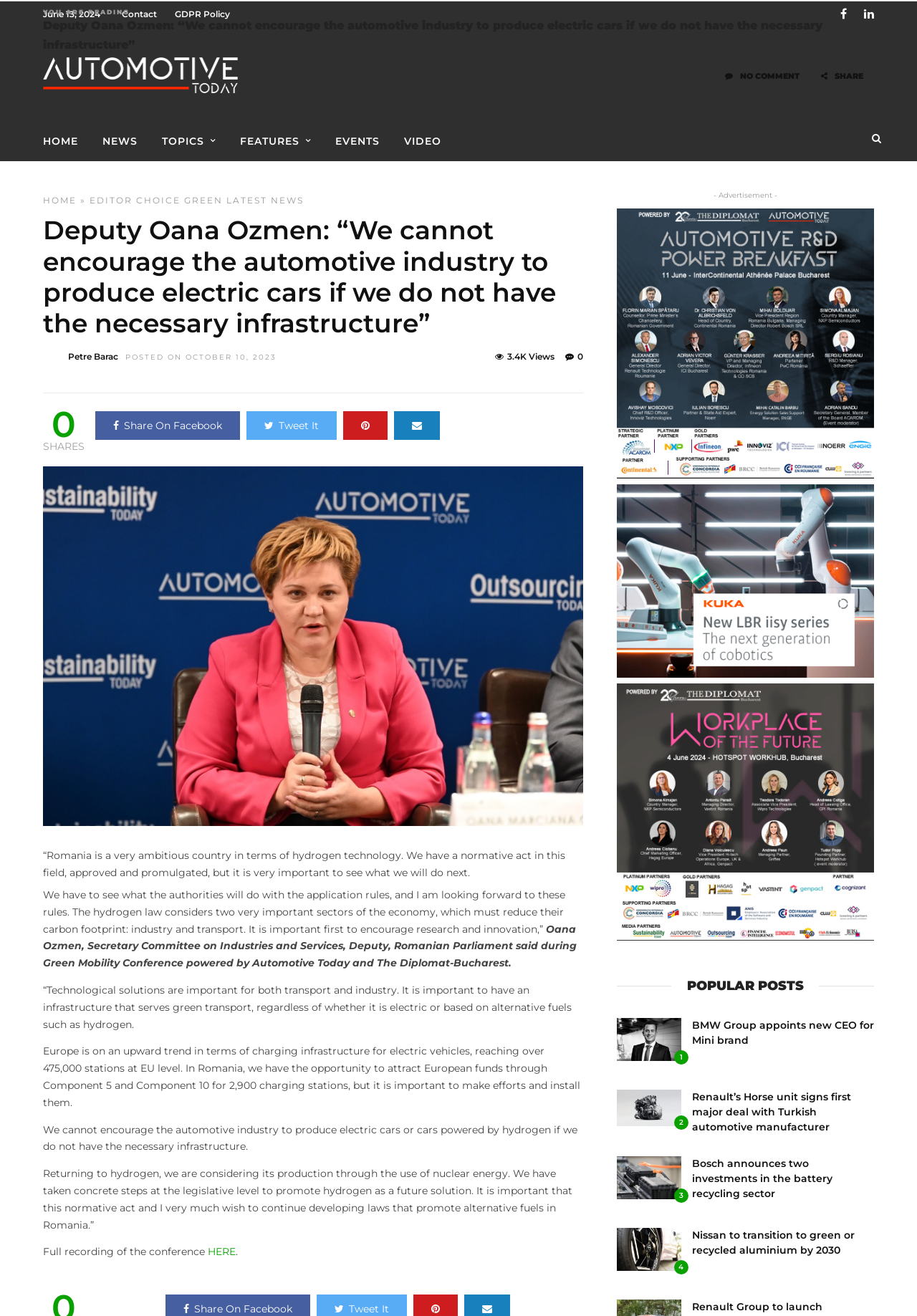Please specify the bounding box coordinates for the clickable region that will help you carry out the instruction: "Click on the 'HOME' link".

[0.035, 0.091, 0.097, 0.122]